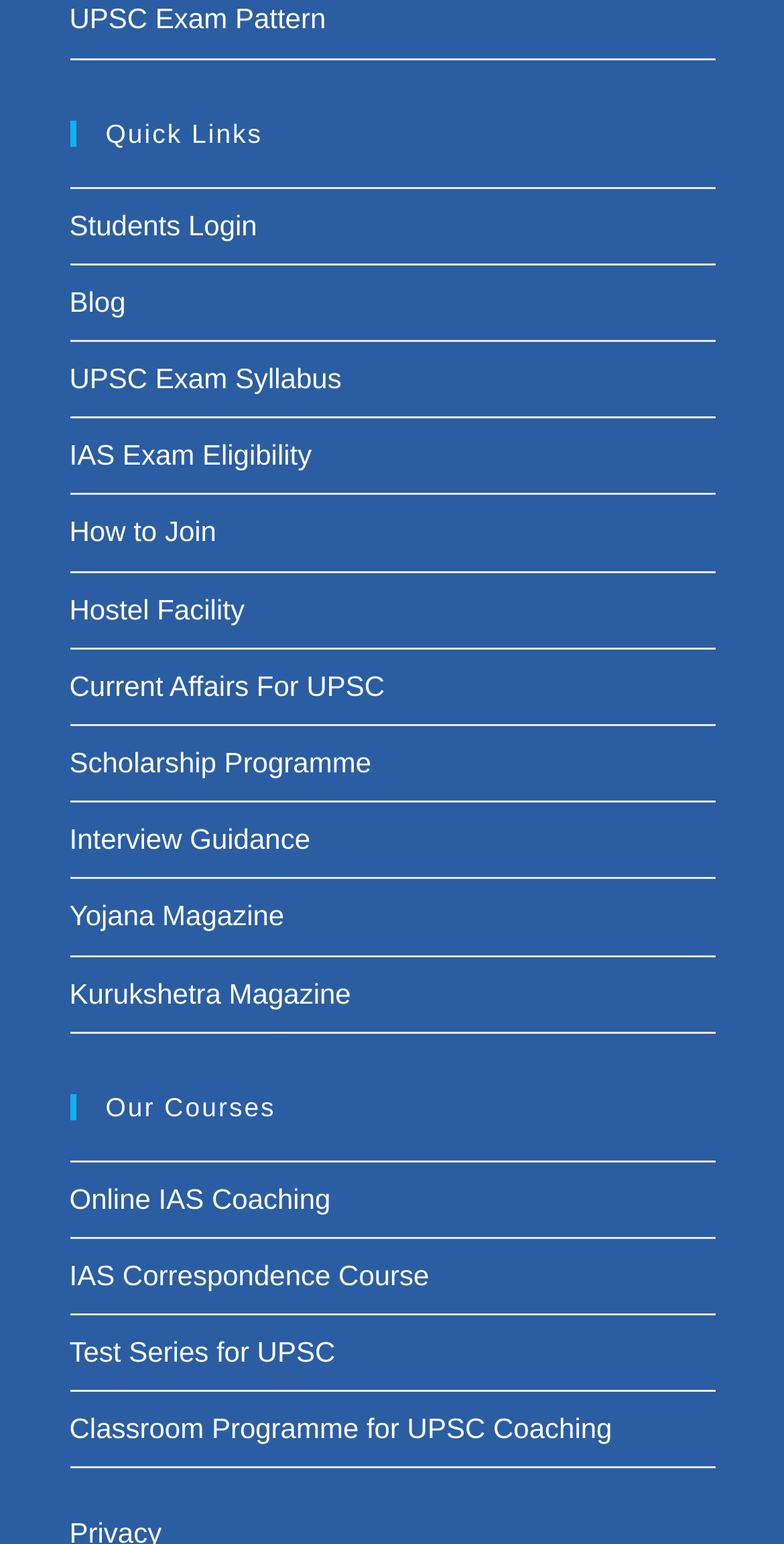Answer the following in one word or a short phrase: 
What is the first quick link?

UPSC Exam Pattern